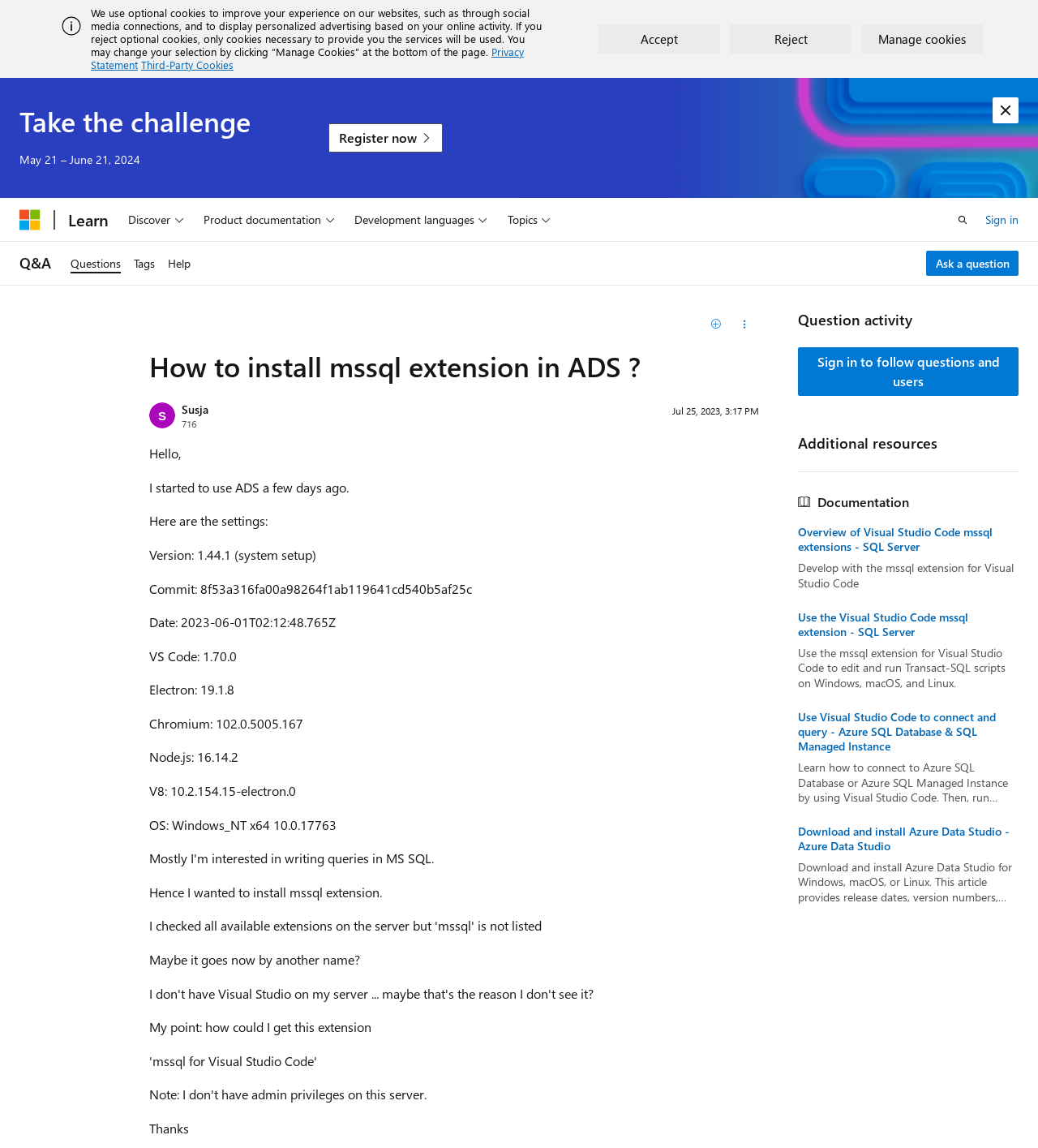Find the bounding box coordinates of the element you need to click on to perform this action: 'Click the 'Register now' link'. The coordinates should be represented by four float values between 0 and 1, in the format [left, top, right, bottom].

[0.316, 0.107, 0.427, 0.133]